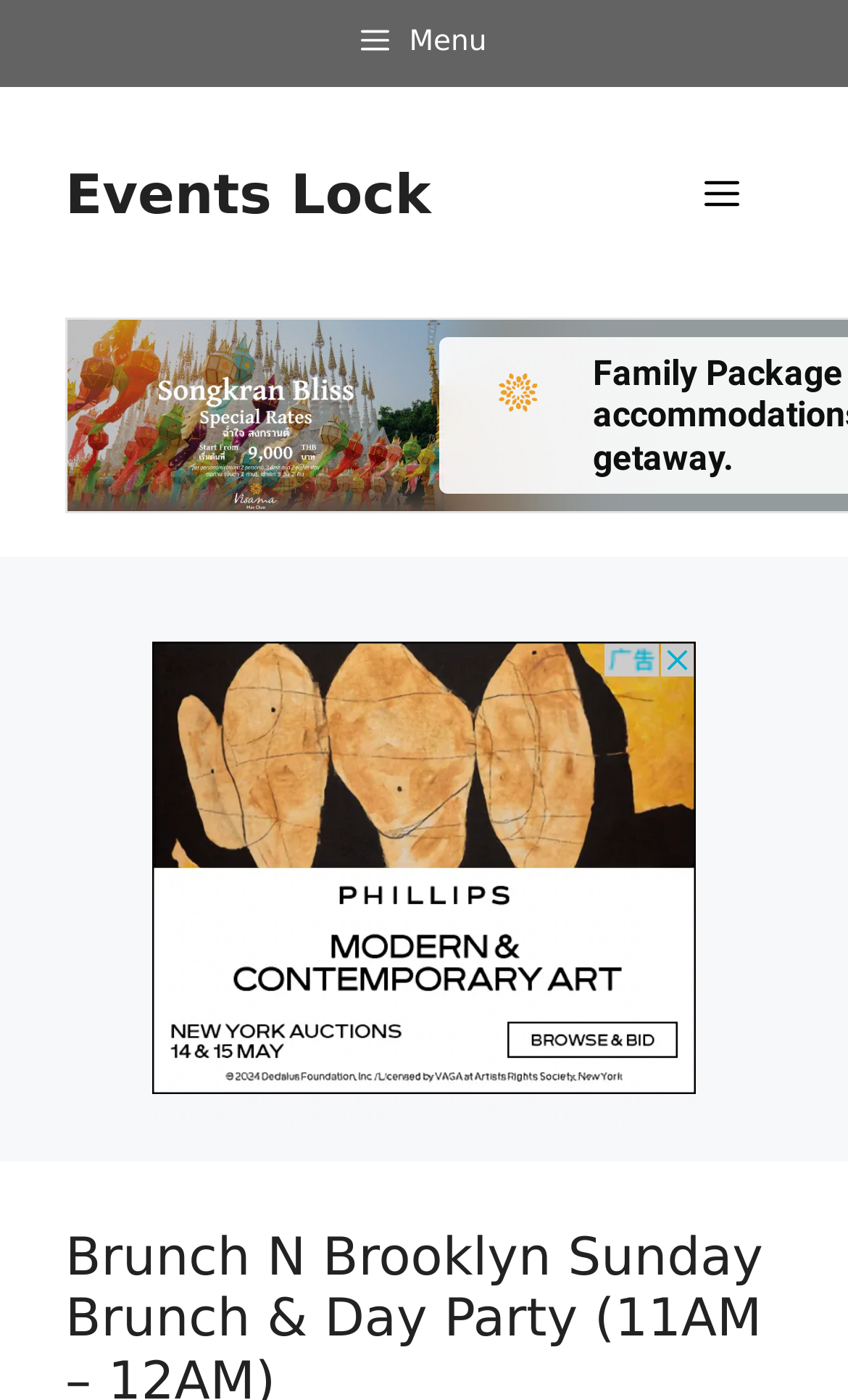Given the description Menu, predict the bounding box coordinates of the UI element. Ensure the coordinates are in the format (top-left x, top-left y, bottom-right x, bottom-right y) and all values are between 0 and 1.

[0.779, 0.093, 0.923, 0.186]